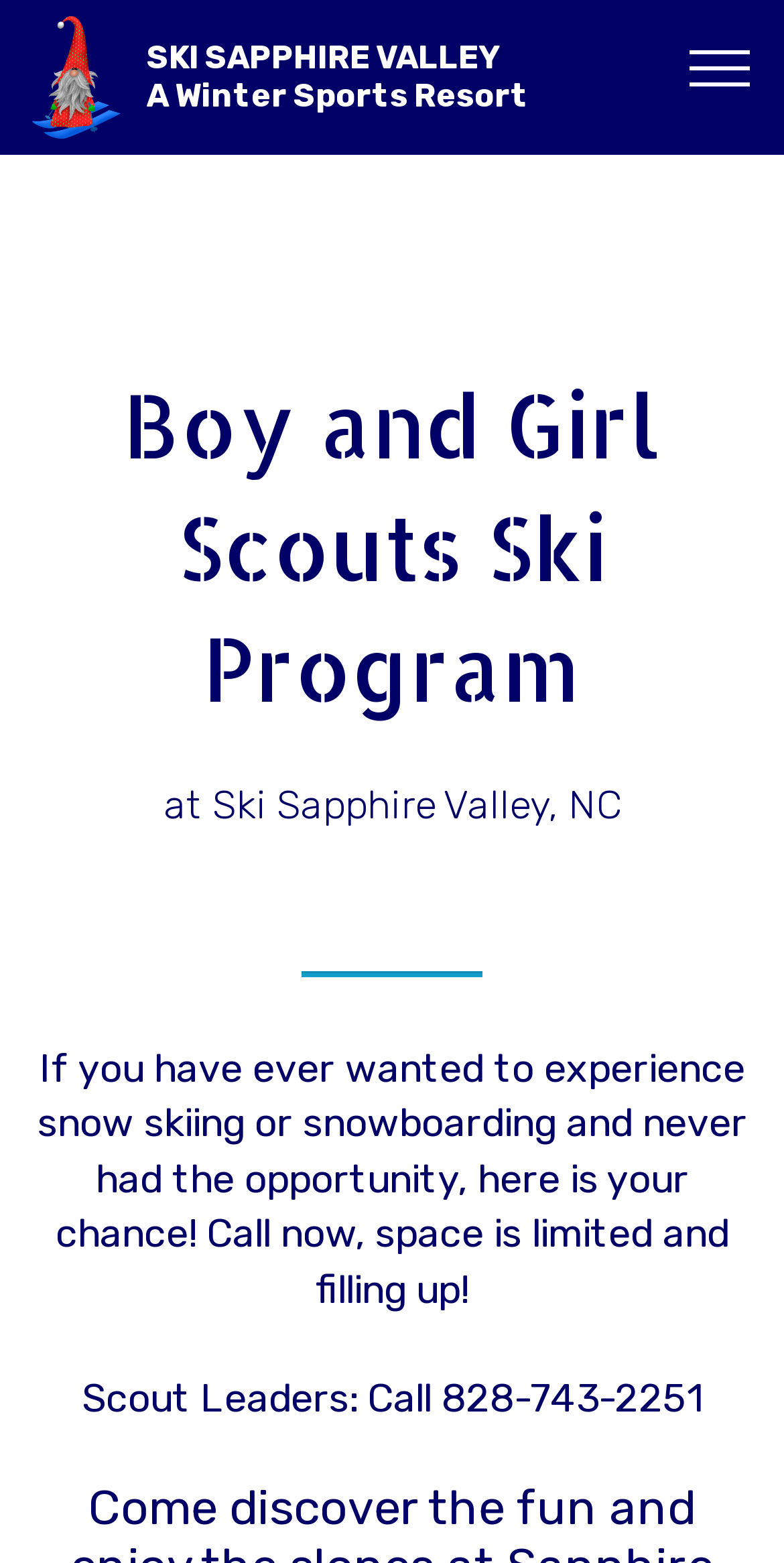Using the description: "alt="ski sapphire valley"", determine the UI element's bounding box coordinates. Ensure the coordinates are in the format of four float numbers between 0 and 1, i.e., [left, top, right, bottom].

[0.041, 0.01, 0.154, 0.089]